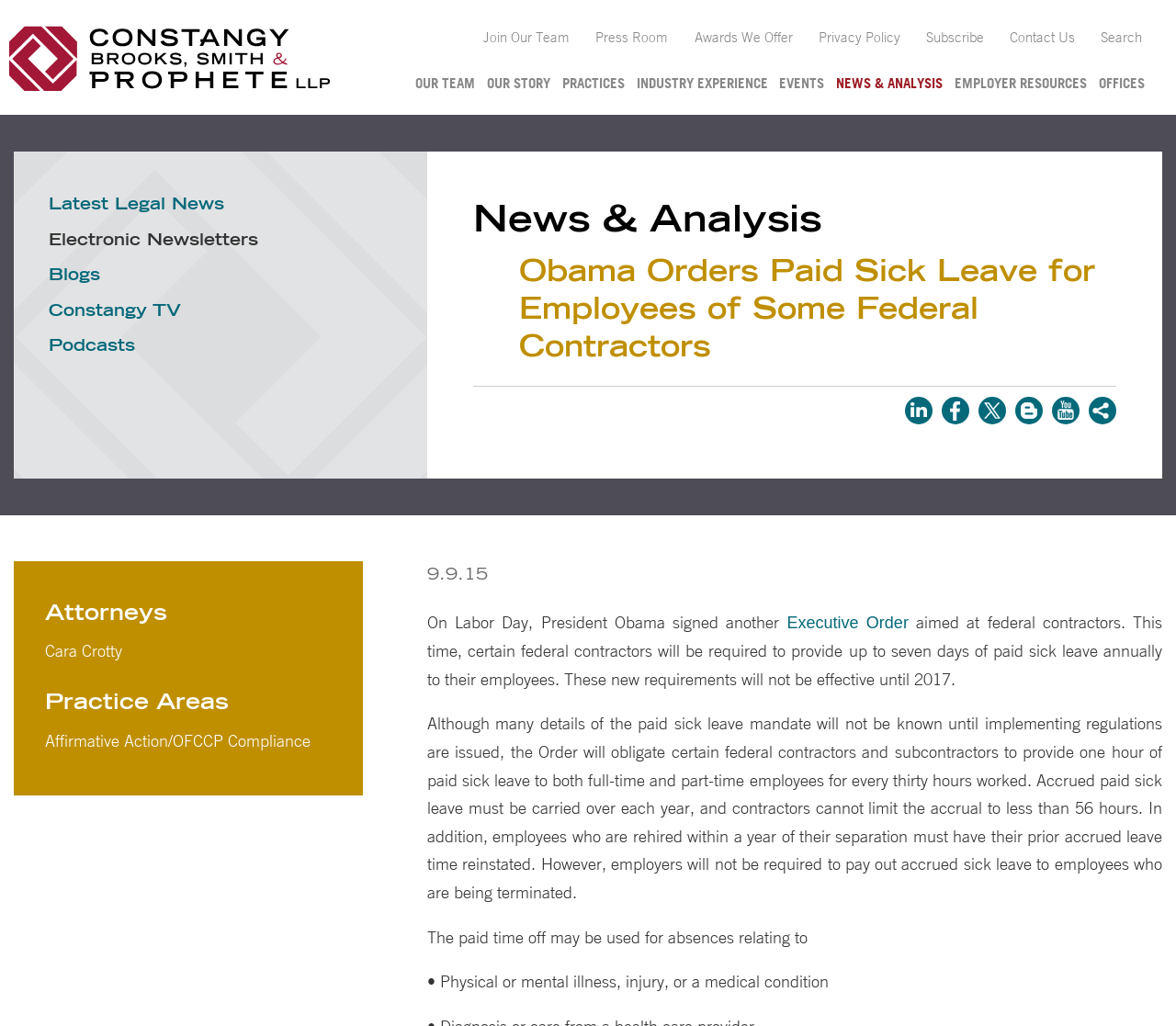Offer a detailed account of what is visible on the webpage.

This webpage appears to be a news article or blog post from a law firm, Constangy, Brooks, Smith & Prophete, LLP. The main content of the page is an article titled "Obama Orders Paid Sick Leave for Employees of Some Federal Contractors". 

At the top of the page, there is a logo of the law firm, which is also a link, and a main menu link. Below the logo, there are several links to different sections of the website, including "Latest Legal News", "Electronic Newsletters", "Blogs", "Constangy TV", and "Podcasts". 

The main article is divided into several sections. The title of the article is a heading, followed by a time stamp "9.9.15". The article then discusses the details of the executive order, including the requirements for federal contractors to provide paid sick leave to their employees. The text is broken up into several paragraphs, with a link to the "Executive Order" in the middle of the article.

To the right of the article, there are several social media links, including LinkedIn, Facebook, Twitter, and YouTube, as well as a "Share" button. 

Below the article, there are several sections, including "Attorneys", "Practice Areas", and a list of links to other pages on the website, such as "Join Our Team", "Press Room", and "Contact Us". There is also a list of links to different sections of the website, including "OUR TEAM", "OUR STORY", "PRACTICES", and "NEWS & ANALYSIS".